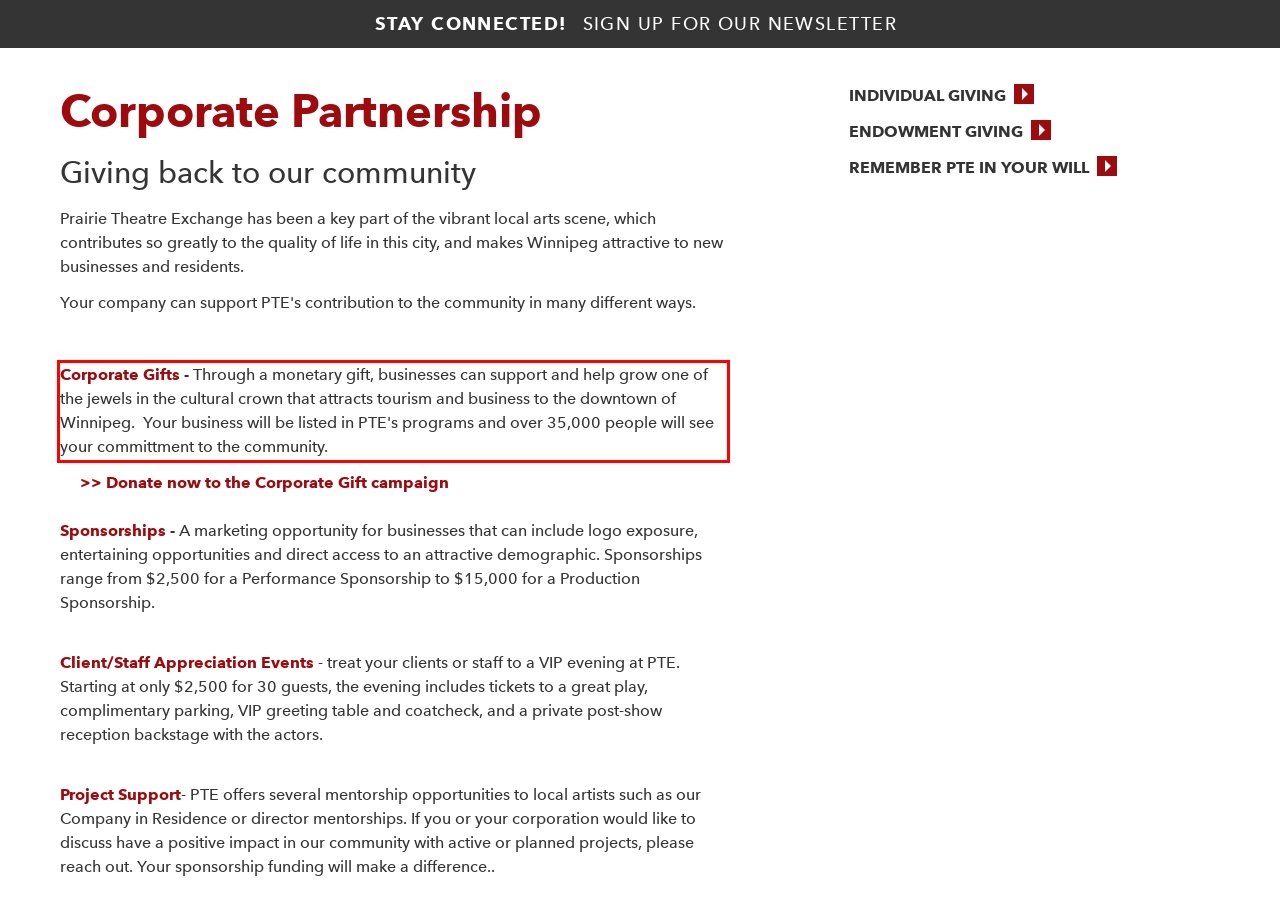Please use OCR to extract the text content from the red bounding box in the provided webpage screenshot.

Corporate Gifts - Through a monetary gift, businesses can support and help grow one of the jewels in the cultural crown that attracts tourism and business to the downtown of Winnipeg. Your business will be listed in PTE's programs and over 35,000 people will see your committment to the community.